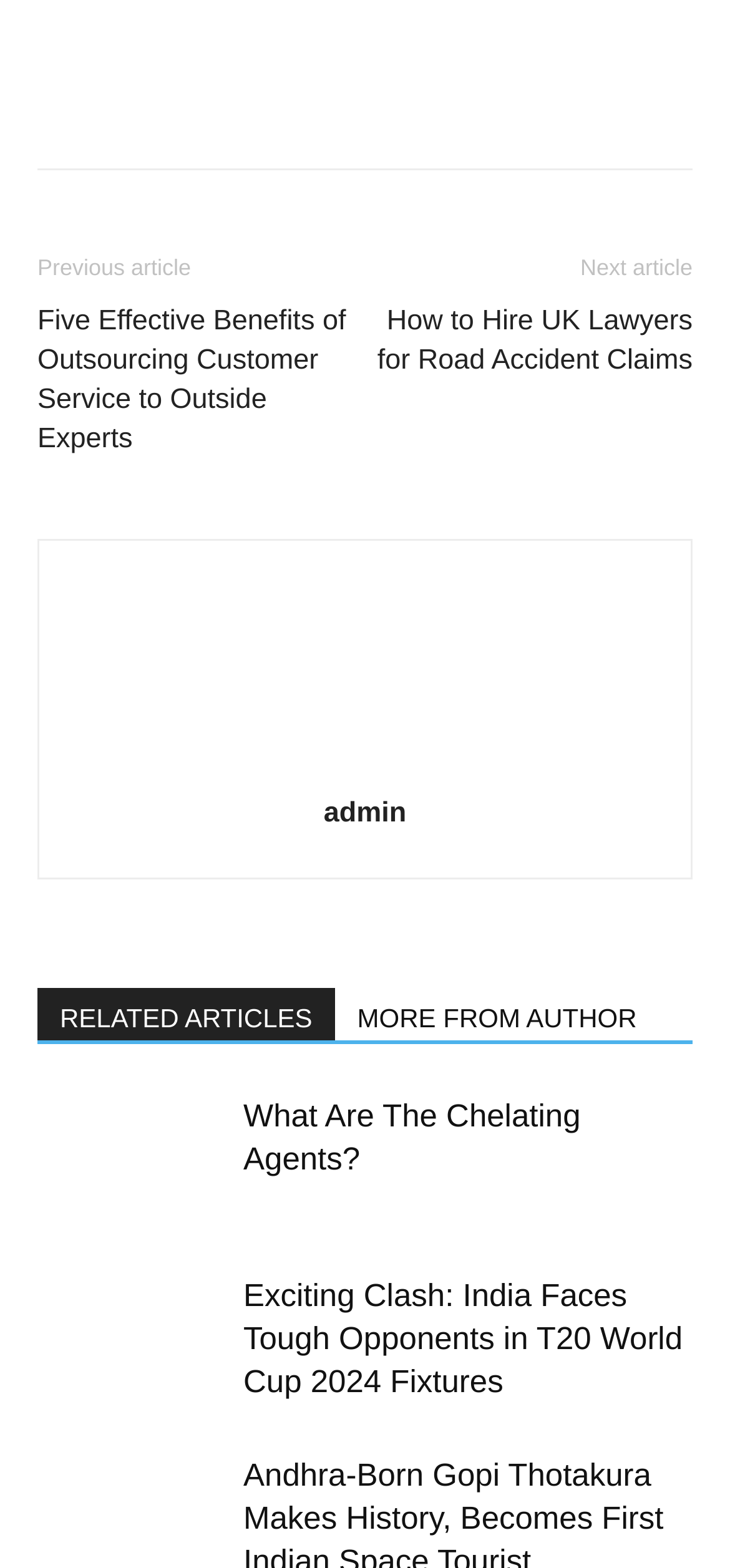Please locate the clickable area by providing the bounding box coordinates to follow this instruction: "Click on the previous article link".

[0.051, 0.162, 0.262, 0.179]